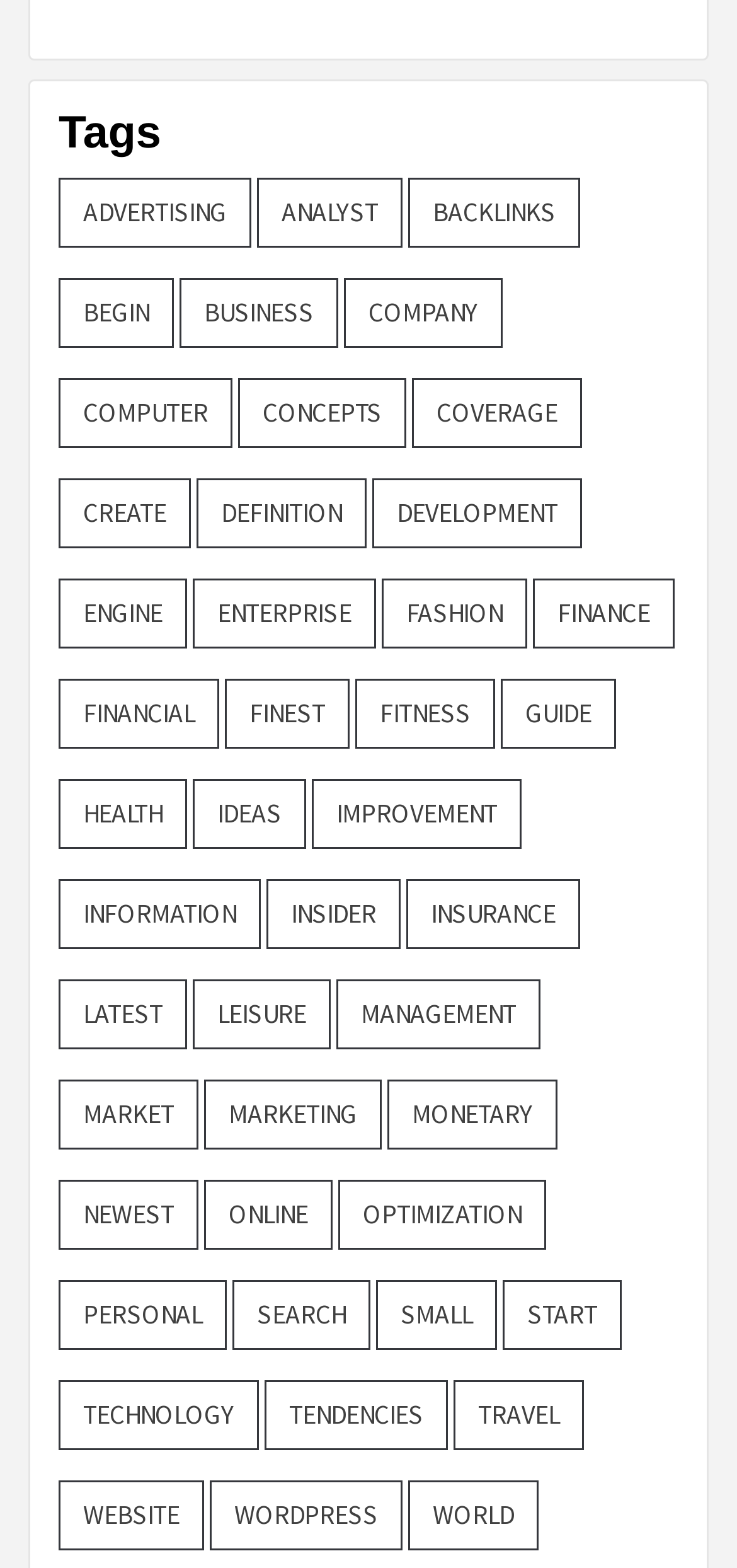What is the category located at the bottom of the webpage?
Based on the image, give a concise answer in the form of a single word or short phrase.

start